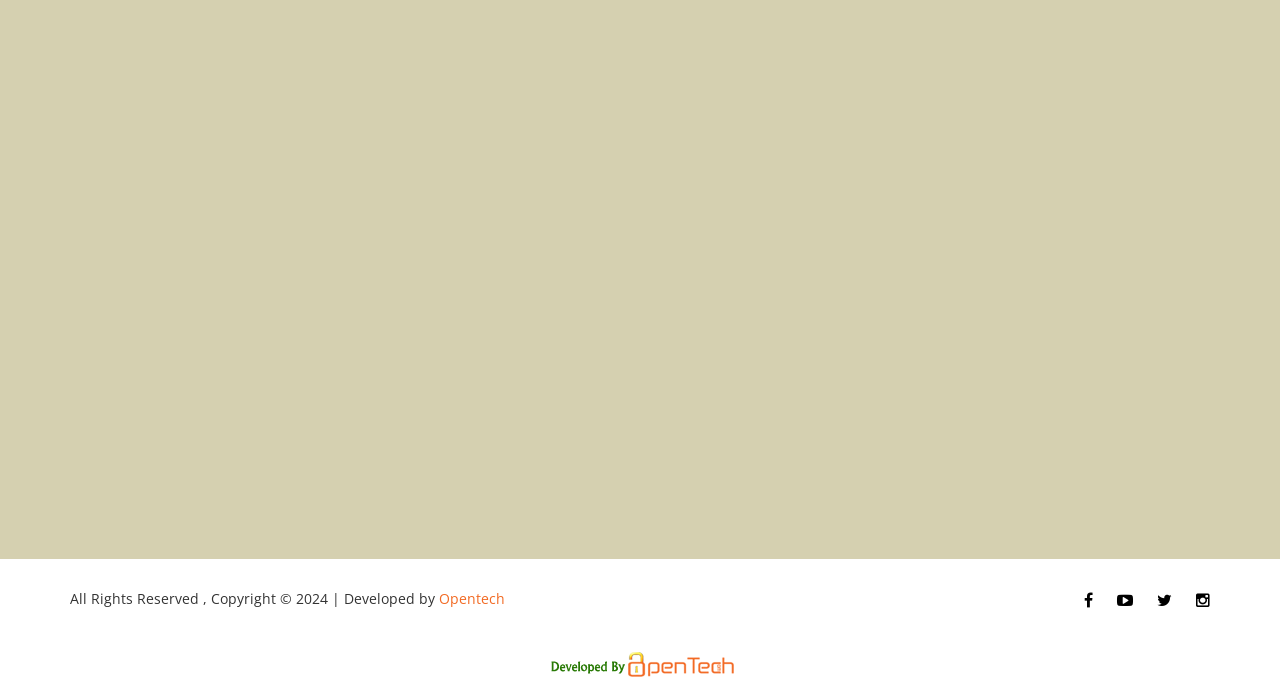How many social media links are there? Based on the screenshot, please respond with a single word or phrase.

4